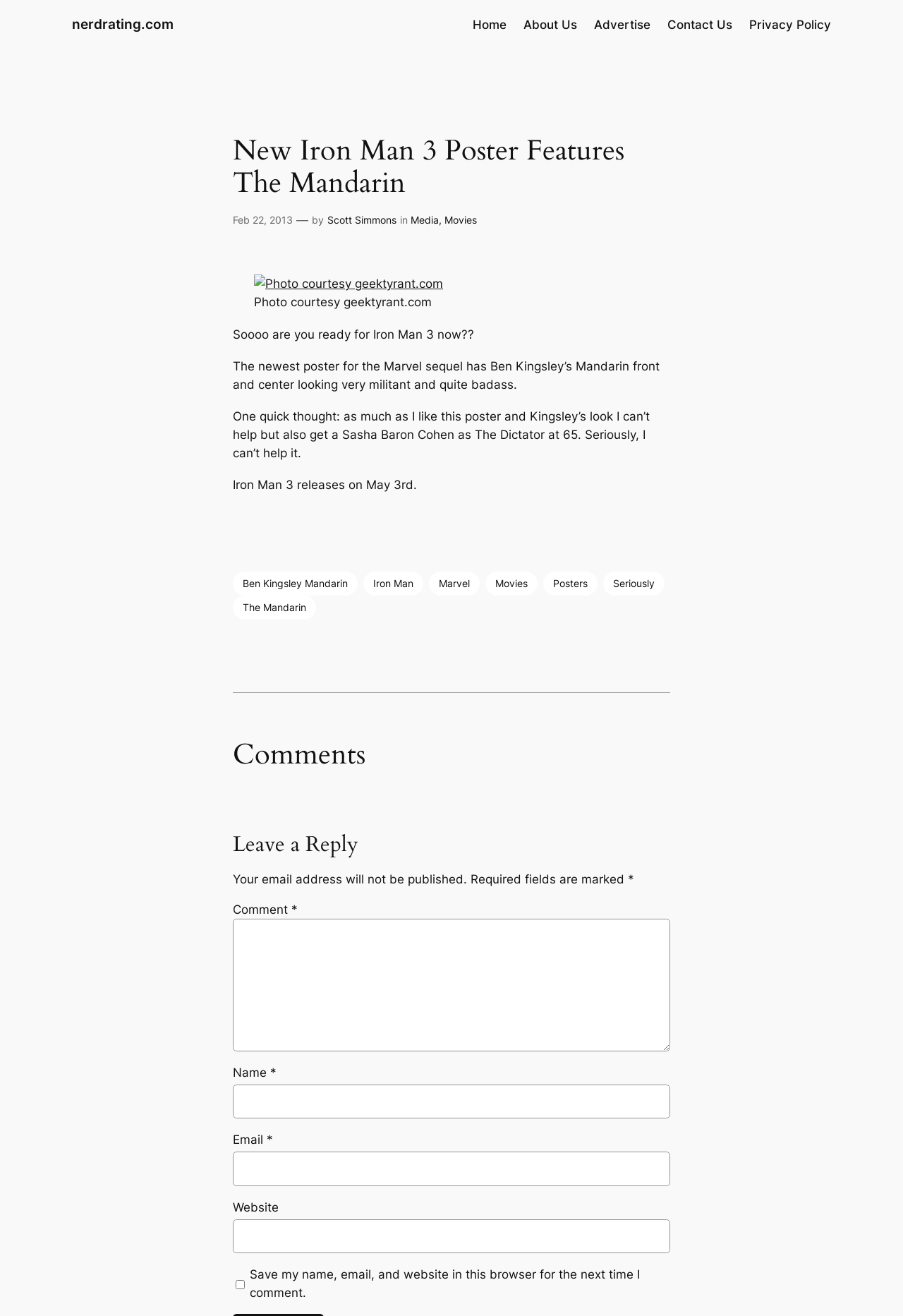Using the provided element description, identify the bounding box coordinates as (top-left x, top-left y, bottom-right x, bottom-right y). Ensure all values are between 0 and 1. Description: Iron Man

[0.402, 0.434, 0.469, 0.453]